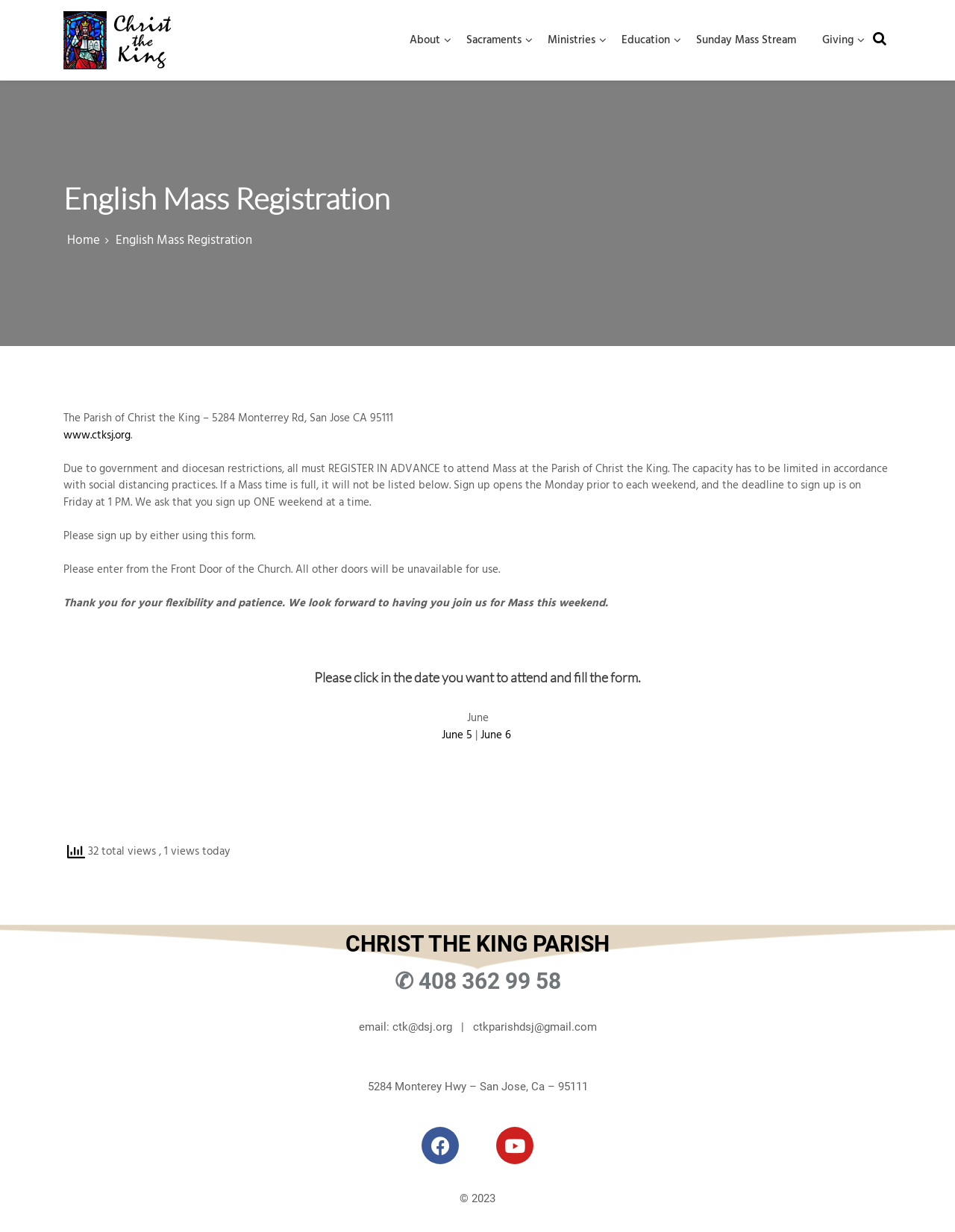Extract the bounding box coordinates for the UI element described by the text: "parent_node: Christ The King Church". The coordinates should be in the form of [left, top, right, bottom] with values between 0 and 1.

[0.066, 0.009, 0.193, 0.056]